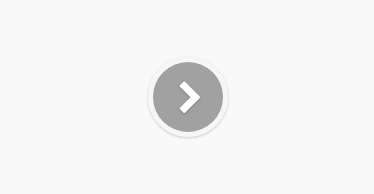Produce a meticulous caption for the image.

The image depicts a stylized grey circular button featuring a right-facing arrow within a slightly darker circular boundary. This icon serves as a navigation element, commonly indicating forward progression or the option to continue to the next section or page. Positioned on a clean, white background, this button is likely part of a user interface, enhancing the functionality of the application or website it belongs to by guiding users to proceed smoothly through their browsing experience.